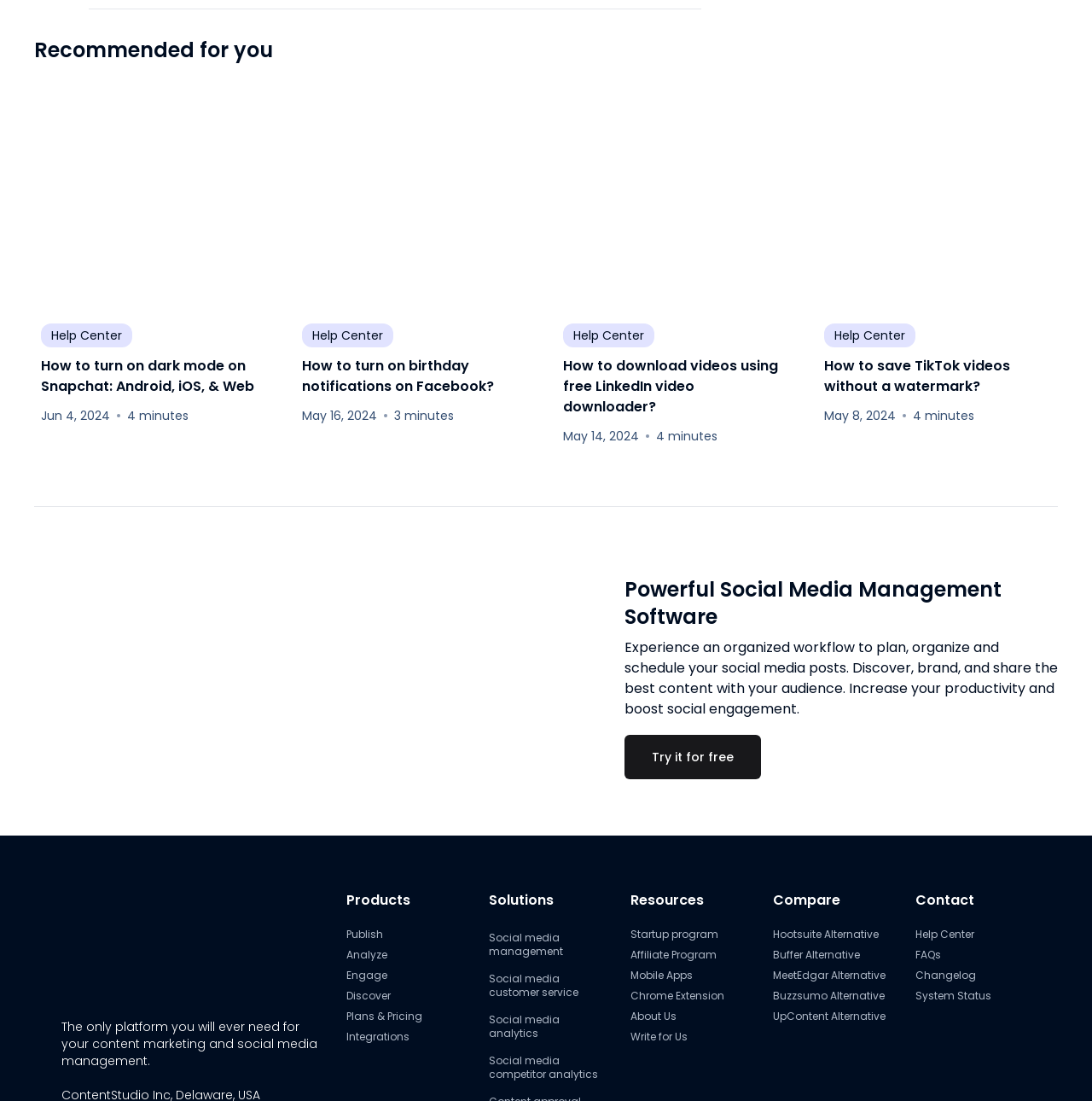Select the bounding box coordinates of the element I need to click to carry out the following instruction: "Try it for free".

[0.572, 0.667, 0.697, 0.708]